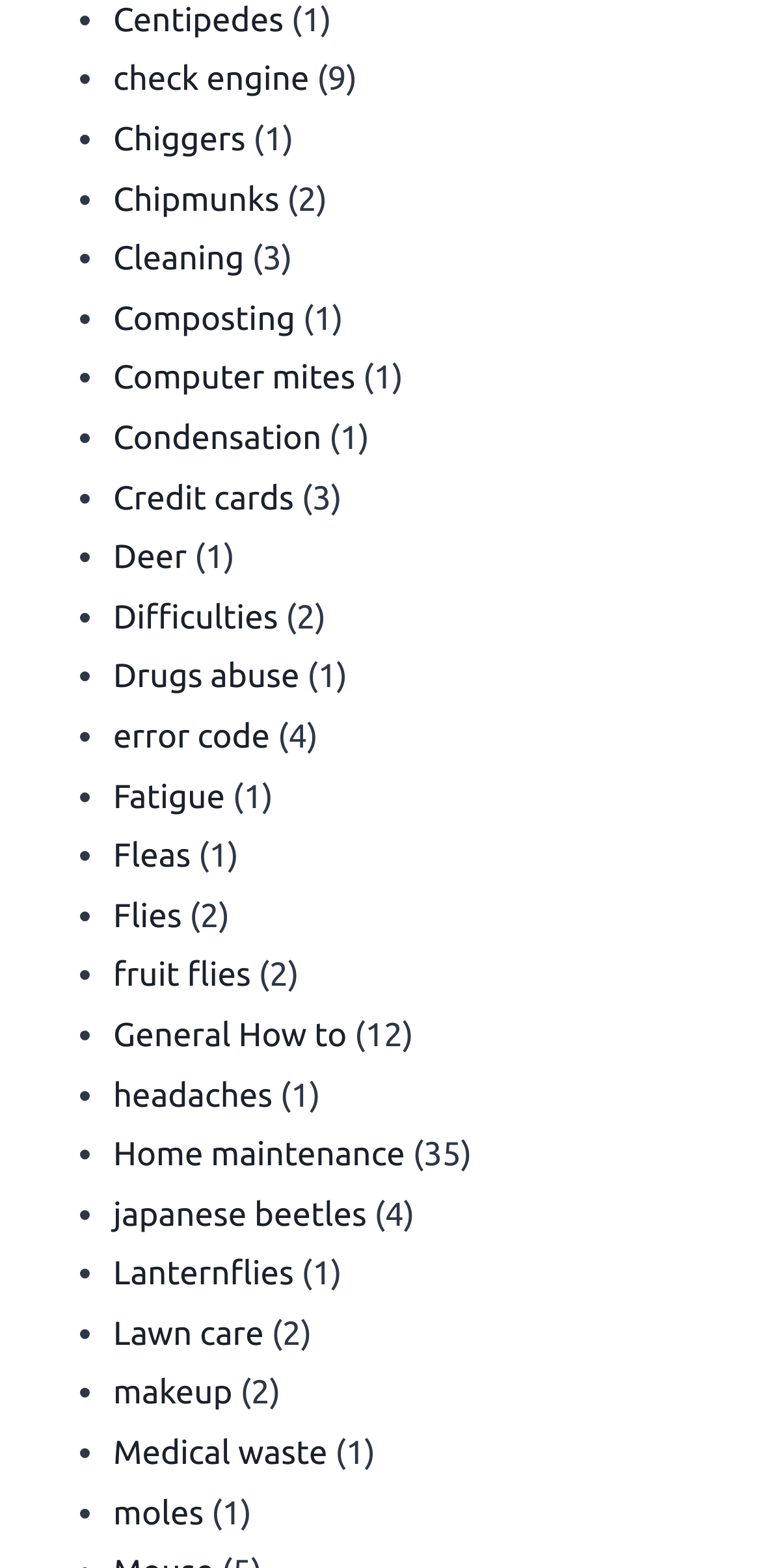Show the bounding box coordinates of the element that should be clicked to complete the task: "Learn about Computer mites".

[0.149, 0.23, 0.467, 0.253]